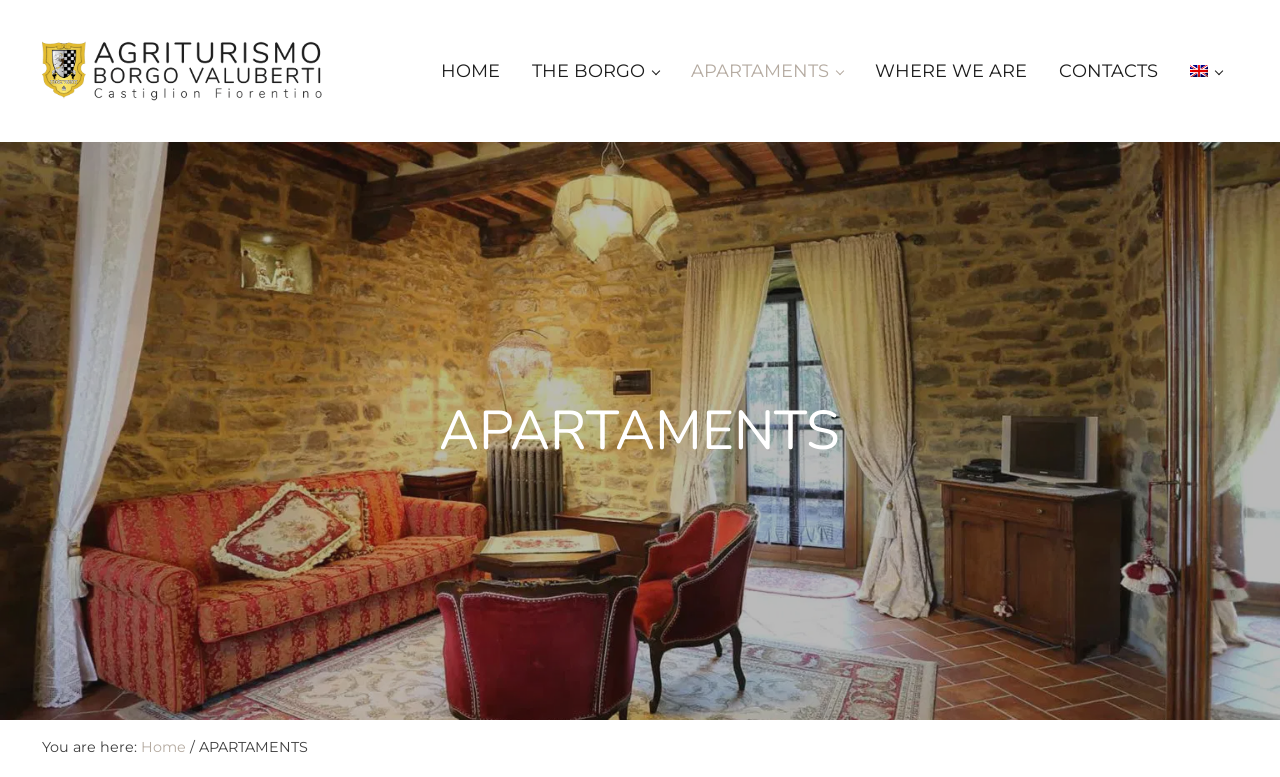Provide an in-depth caption for the contents of the webpage.

The webpage is about Agriturismo Borgo Valuberti, a farmhouse in Toscana, Italy. At the top left, there is a link to skip to the main content, header right navigation, and site footer. Below these links, there is a logo of Agriturismo Borgo Valuberti, accompanied by an image and a tagline "Il luogo ideale per le tue vacanze in Toscana" (The ideal place for your holidays in Tuscany).

On the top right, there is a navigation menu with links to HOME, THE BORGO, APARTAMENTS, WHERE WE ARE, CONTACTS, and English. The English link has a small flag icon next to it.

Below the navigation menu, there is a large image of the Farmhouse Borgo Valuberti in Castiglion Fiorentino, Tuscany, which takes up most of the page.

In the middle of the page, there is a heading "APARTAMENTS" and below it, there is a brief description of the apartments, stating that you can choose between 4 independent apartments, all with a private outdoor area, or book the entire village, for a total of 16 beds.

At the bottom of the page, there is a breadcrumb navigation showing the current page location, with links to Home and APARTAMENTS, separated by a slash.